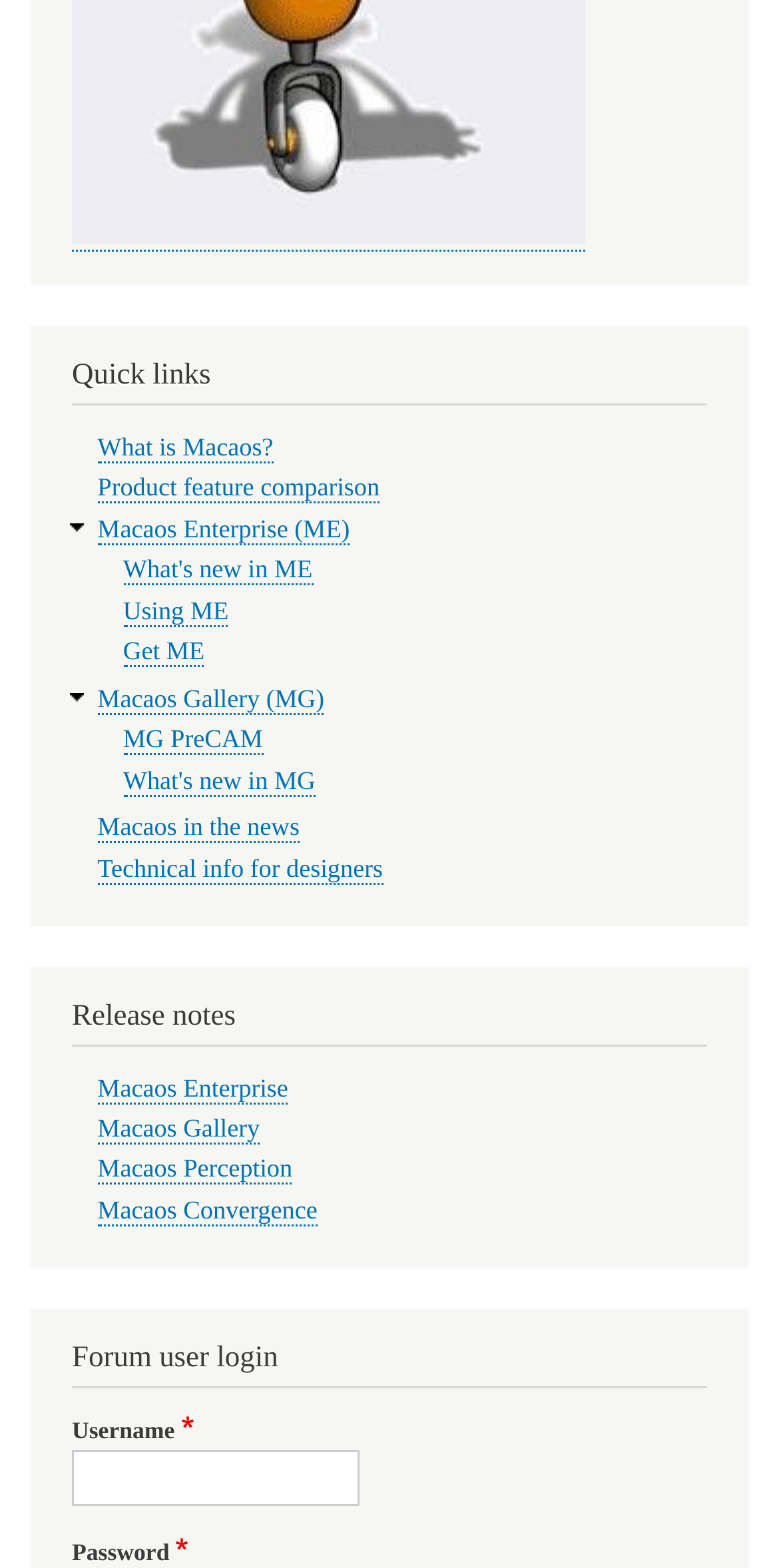Please specify the bounding box coordinates of the clickable section necessary to execute the following command: "Get Macaos Enterprise".

[0.158, 0.407, 0.263, 0.426]